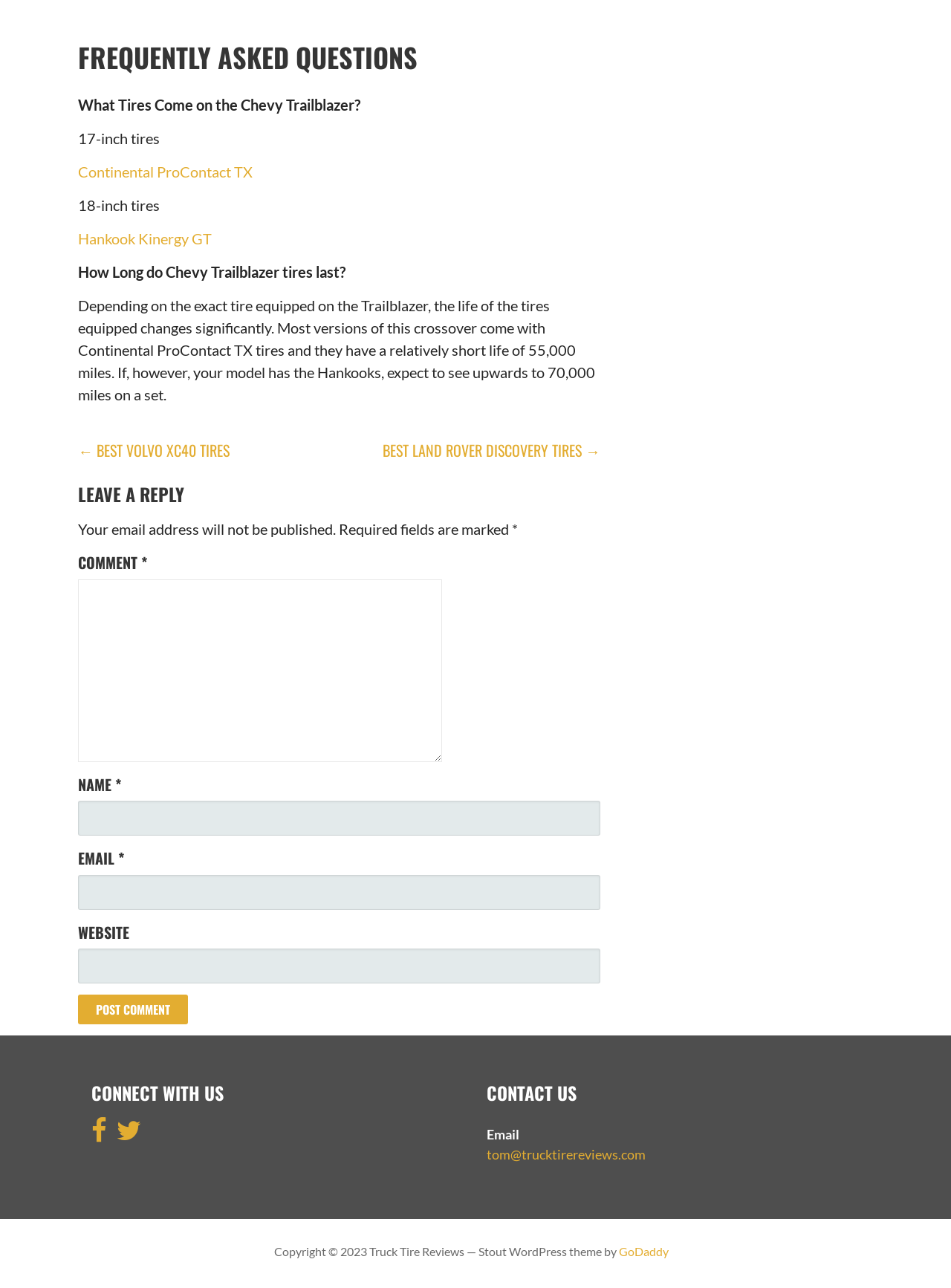What is the email address to contact the website?
Use the information from the image to give a detailed answer to the question.

I found the answer by looking at the link element with the text 'tom@trucktirereviews.com' at coordinates [0.512, 0.89, 0.679, 0.903] and the heading element with the text 'CONTACT US' at coordinates [0.512, 0.841, 0.904, 0.857]. The link is located below the heading, indicating that it is the email address to contact the website.